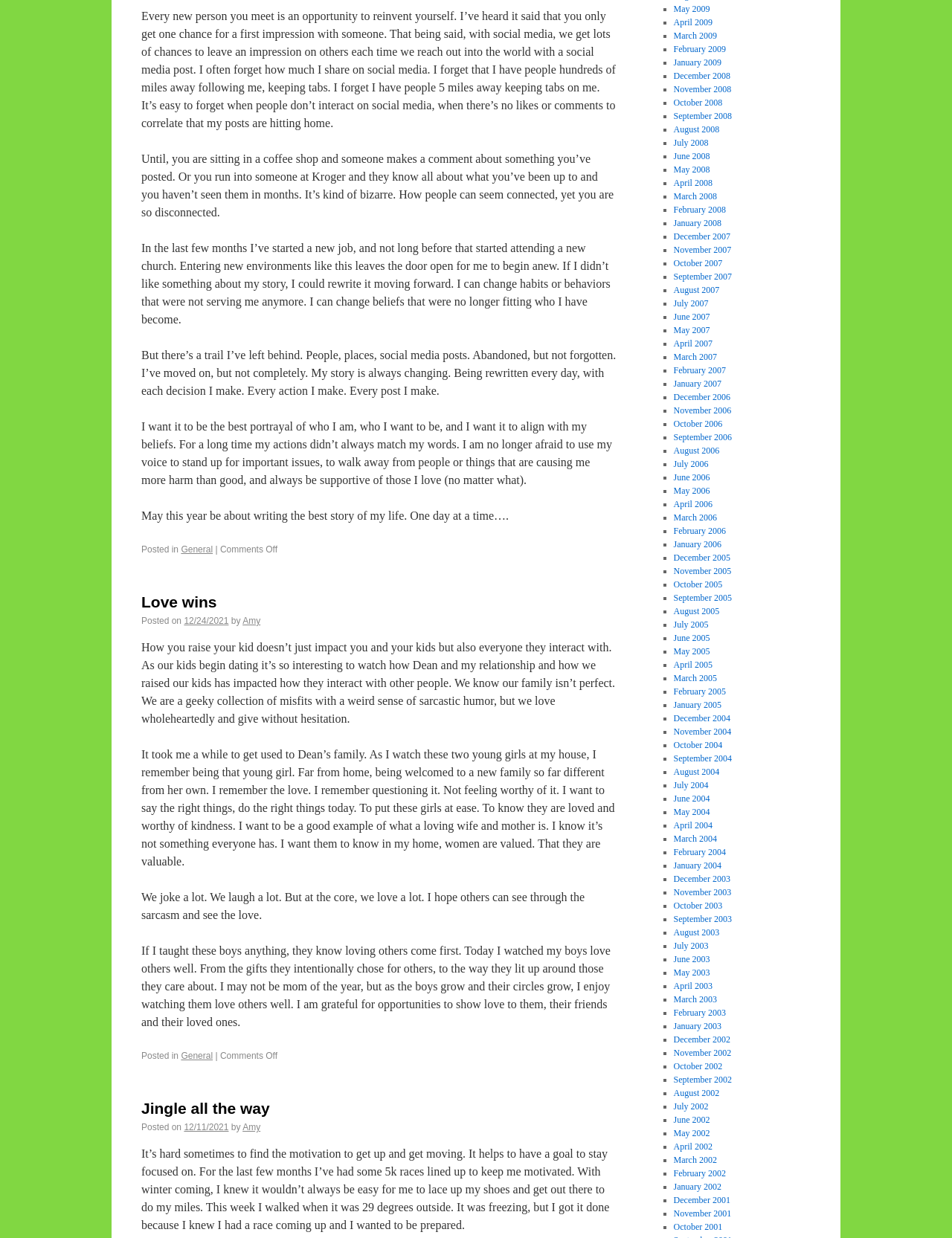Determine the bounding box coordinates for the clickable element to execute this instruction: "Click on the 'General' link". Provide the coordinates as four float numbers between 0 and 1, i.e., [left, top, right, bottom].

[0.19, 0.439, 0.224, 0.448]